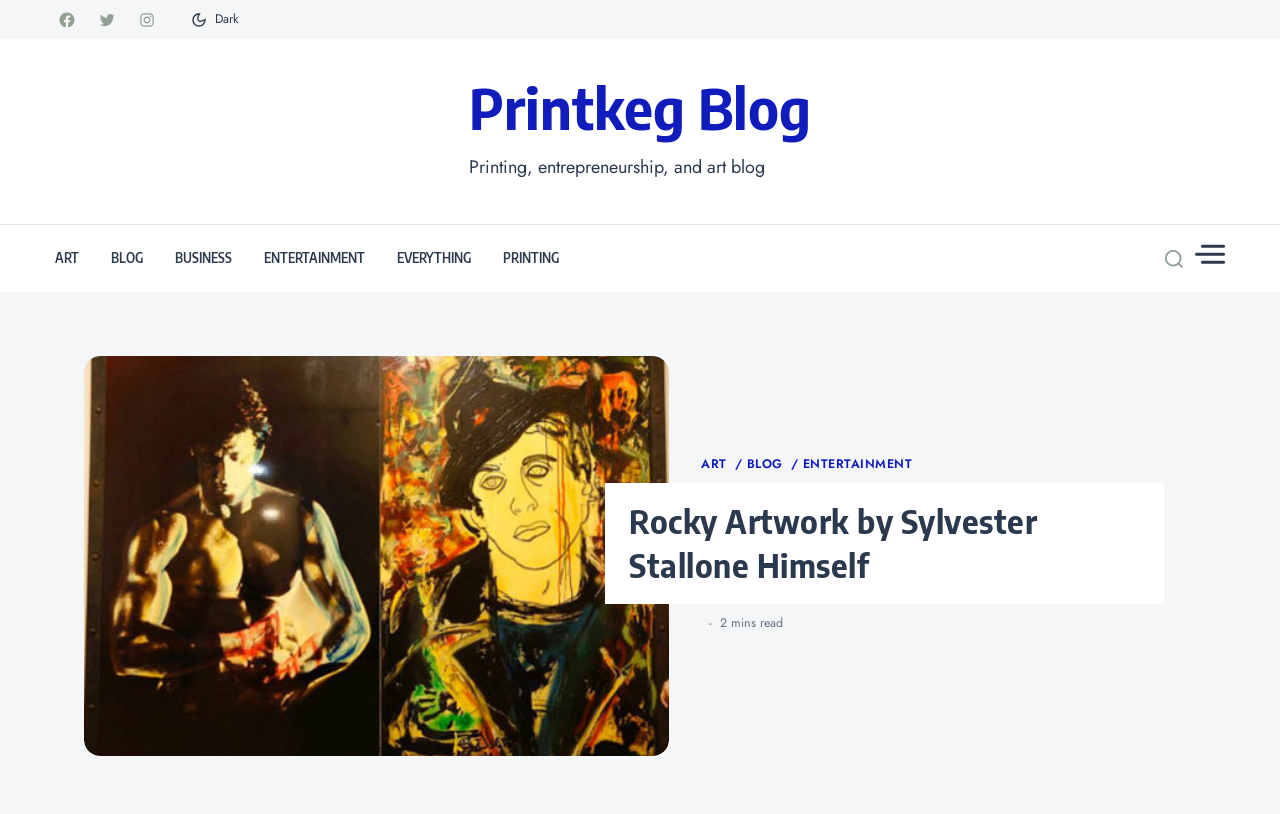Please determine the bounding box coordinates of the element's region to click in order to carry out the following instruction: "Click on the ART link". The coordinates should be four float numbers between 0 and 1, i.e., [left, top, right, bottom].

[0.043, 0.276, 0.062, 0.359]